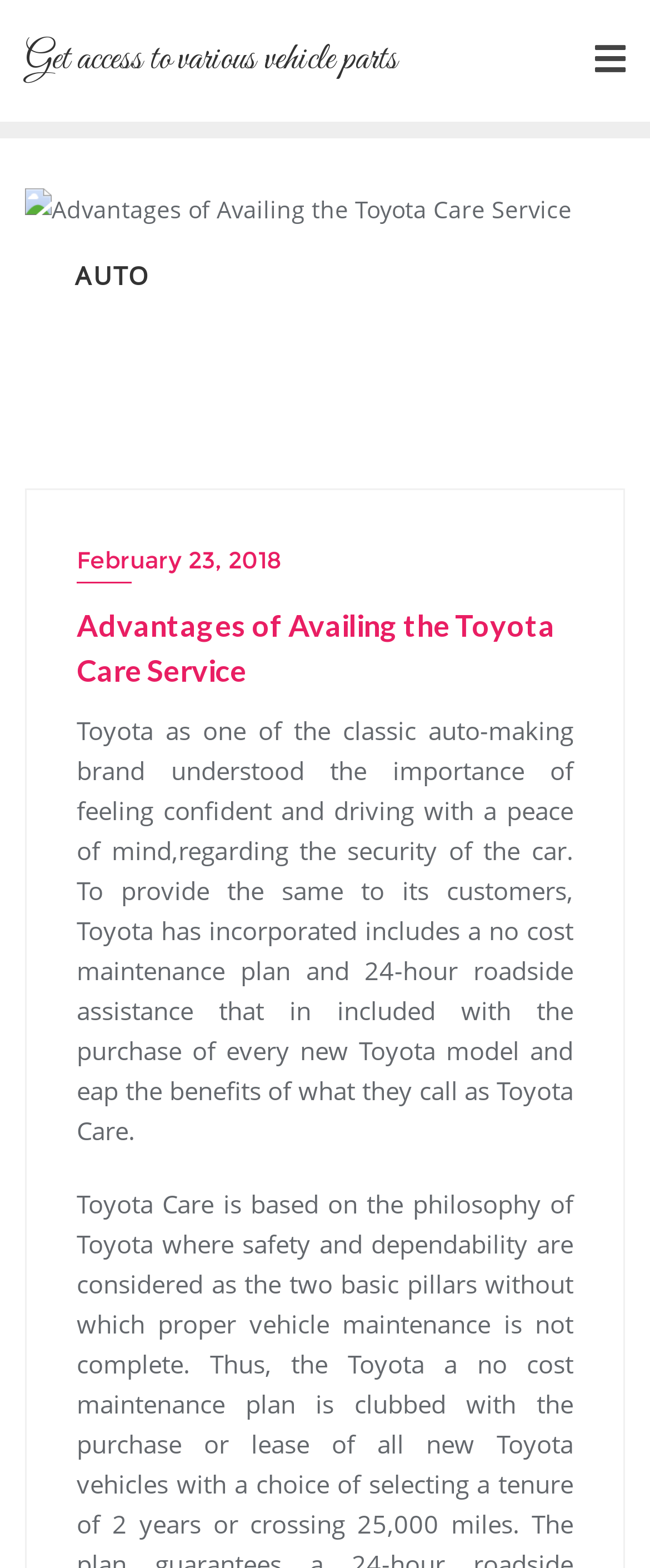Please reply to the following question with a single word or a short phrase:
What brand is discussed in the article?

Toyota